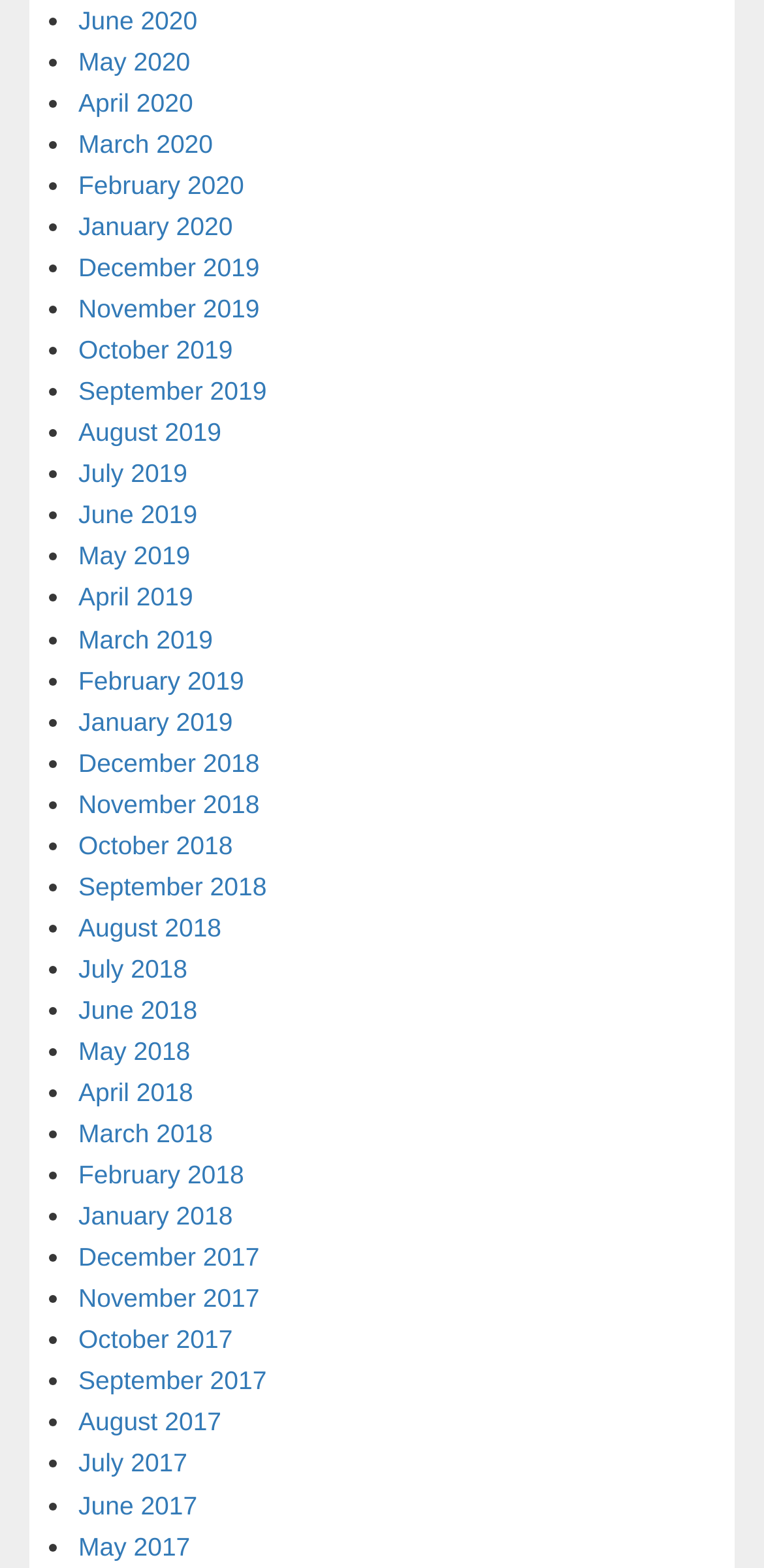What is the pattern of the list?
Using the image, answer in one word or phrase.

Monthly archive